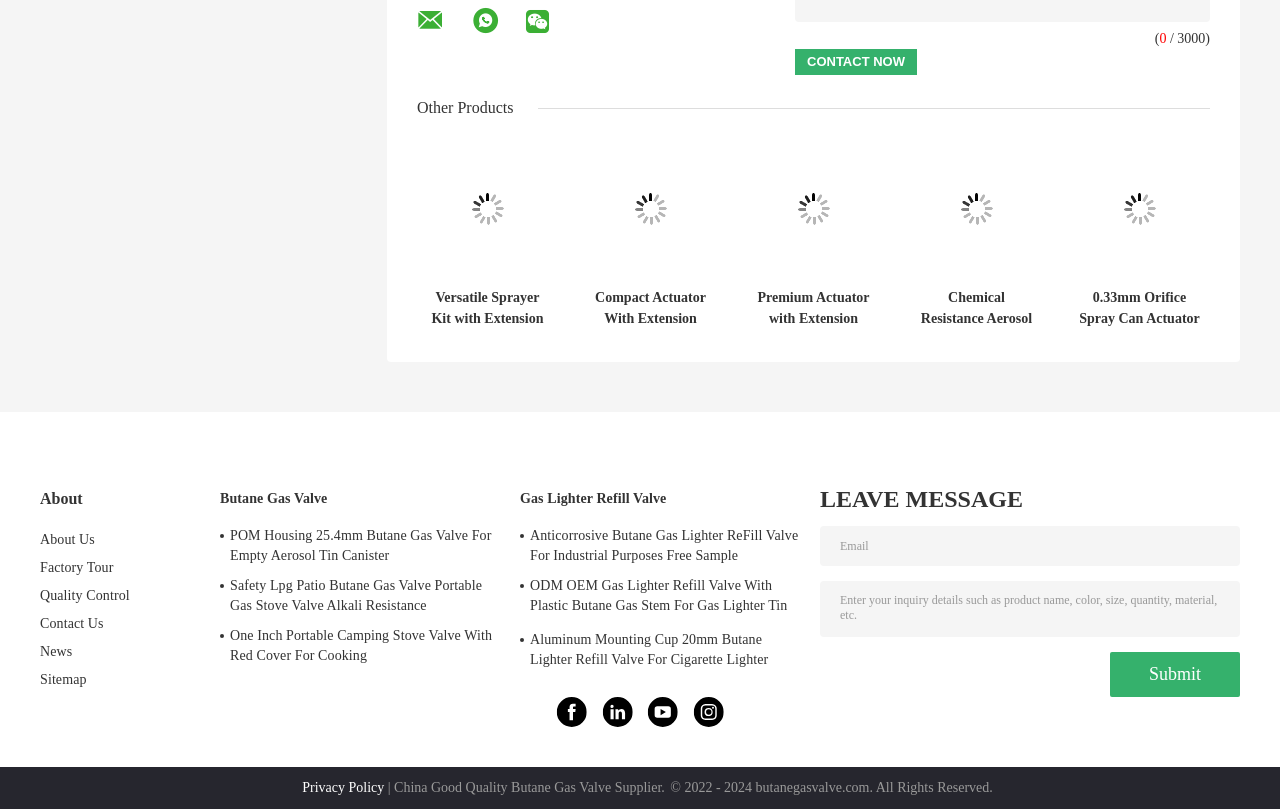Indicate the bounding box coordinates of the element that needs to be clicked to satisfy the following instruction: "Check 'Privacy Policy'". The coordinates should be four float numbers between 0 and 1, i.e., [left, top, right, bottom].

[0.236, 0.965, 0.3, 0.983]